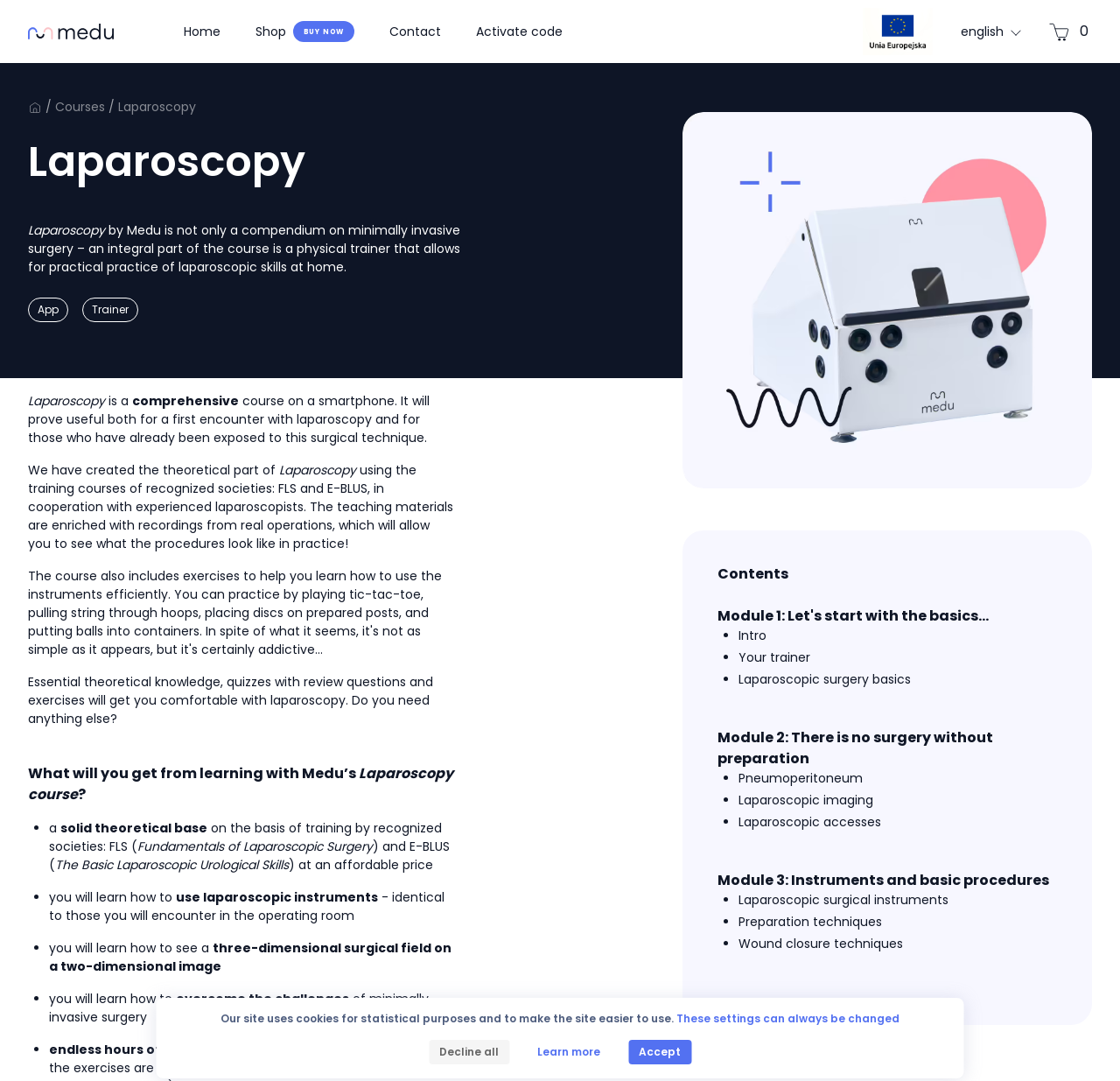Give a concise answer using one word or a phrase to the following question:
How many modules are there in the course?

3